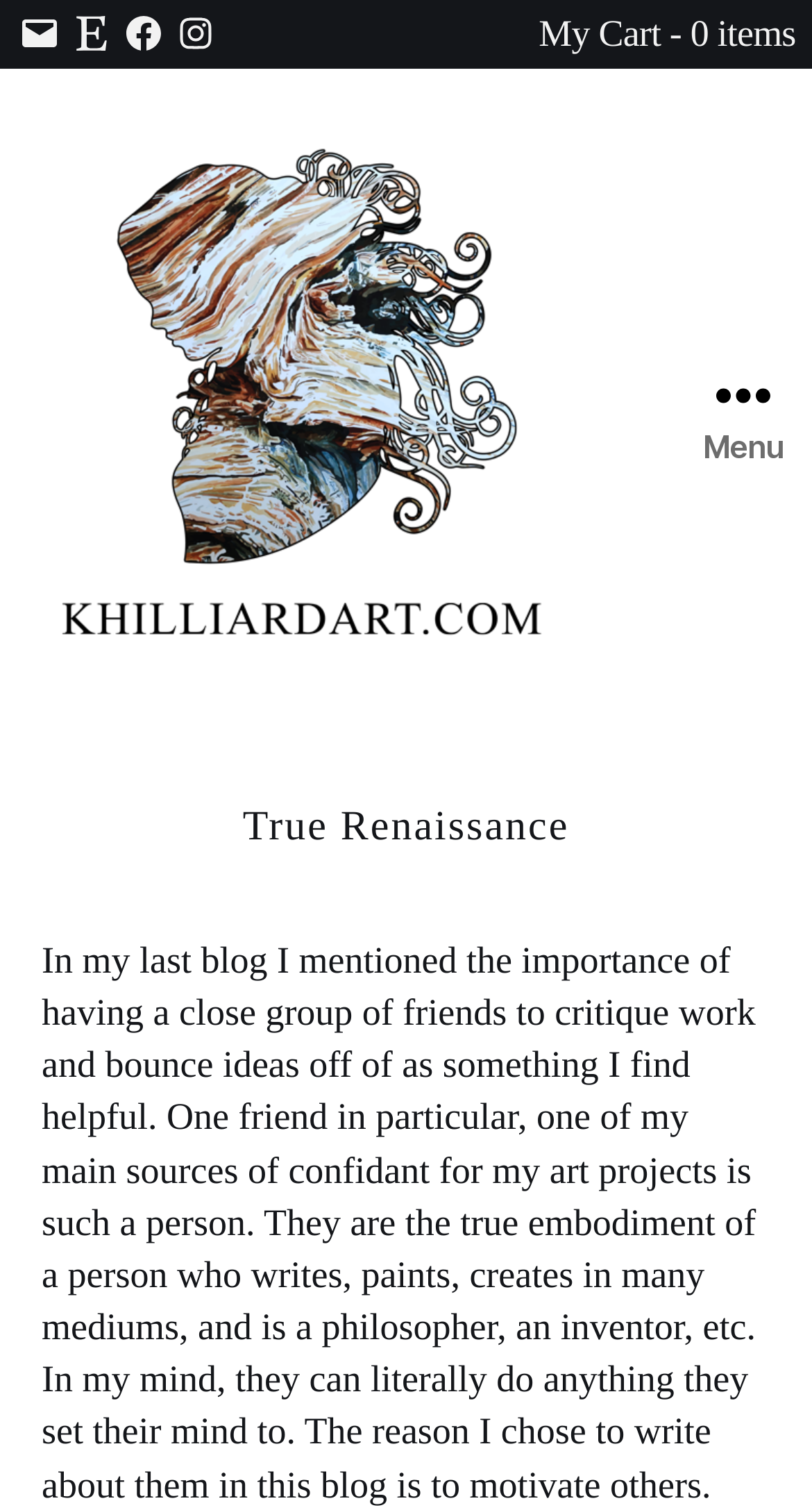Respond with a single word or phrase to the following question: How many items are in the cart?

0